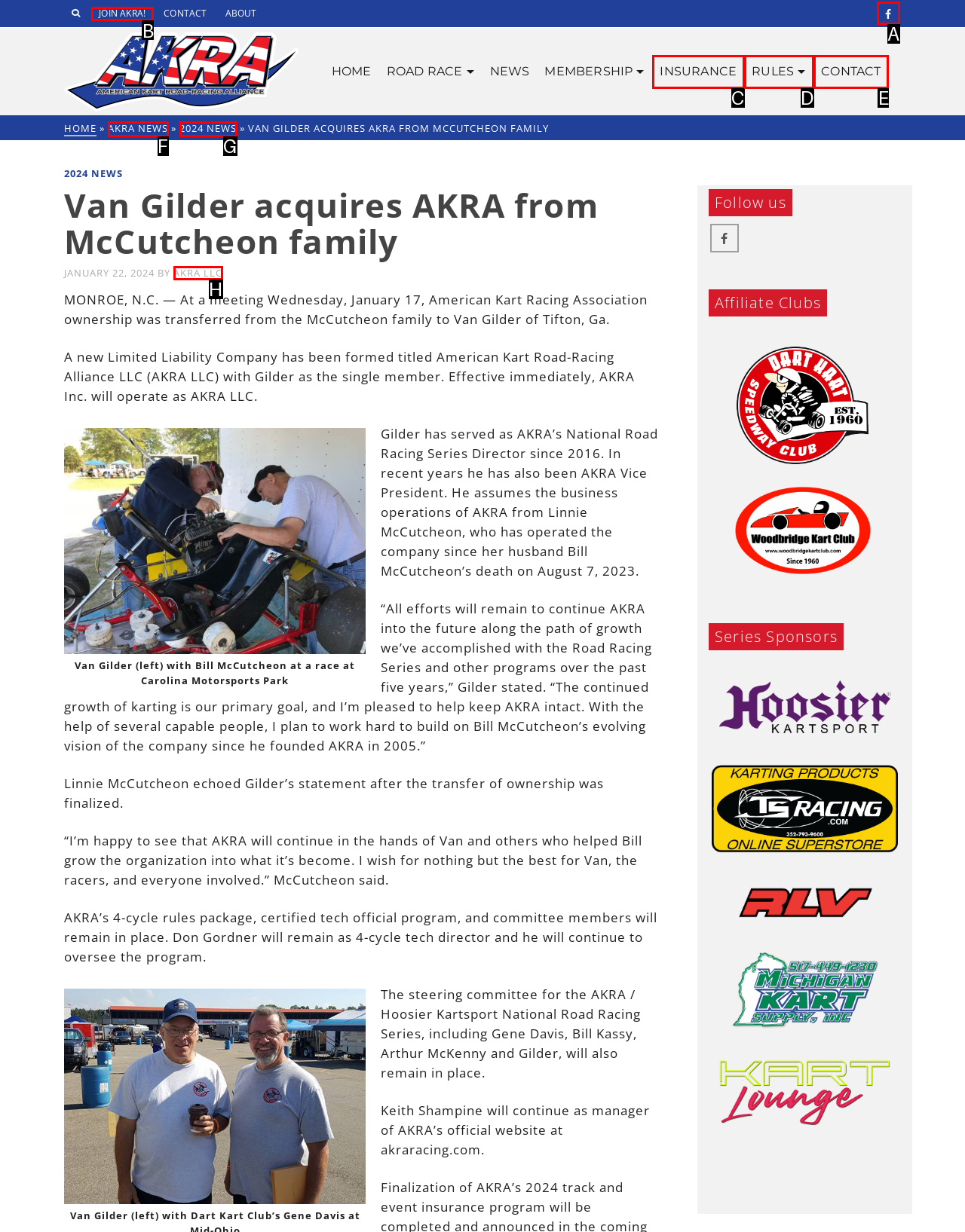From the available options, which lettered element should I click to complete this task: Click on JOIN AKRA!?

B